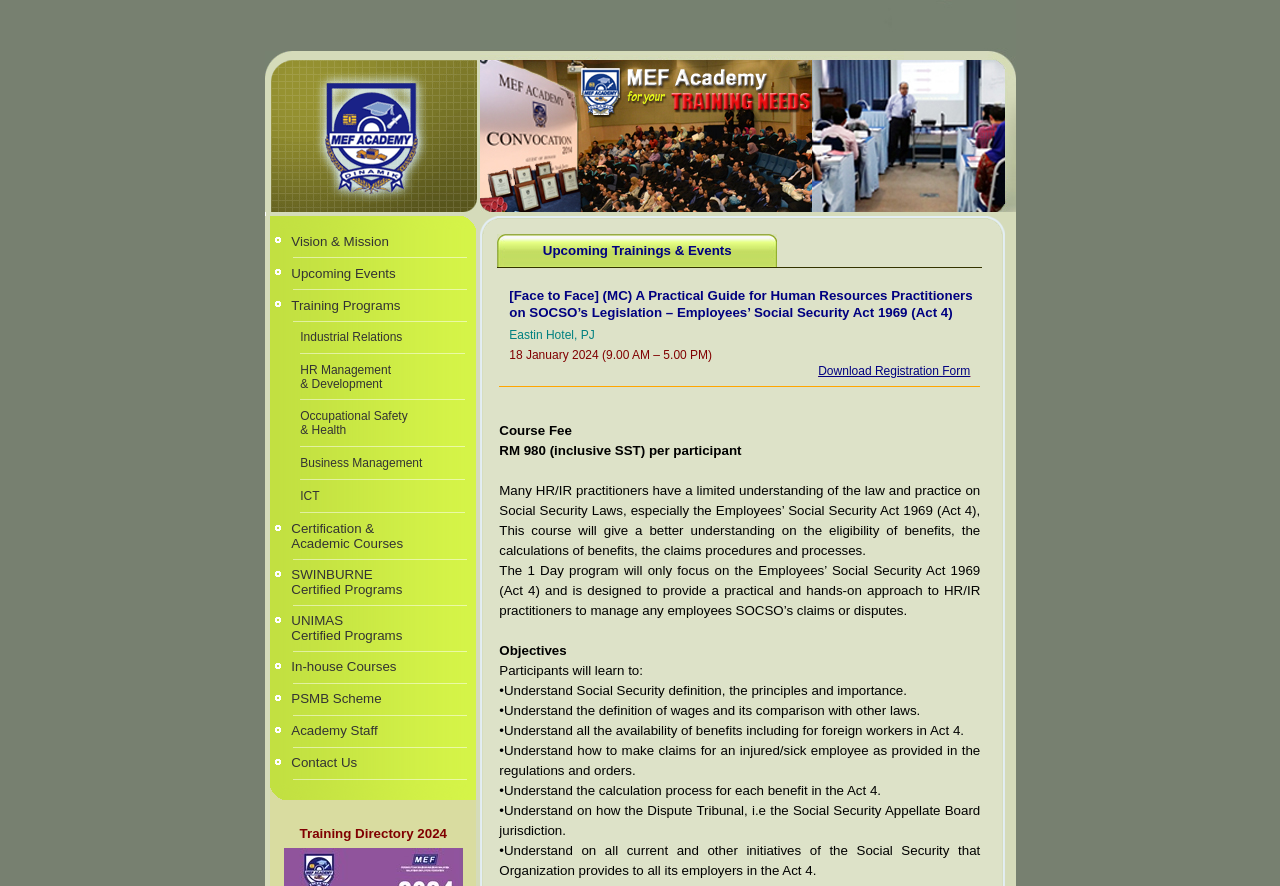Using floating point numbers between 0 and 1, provide the bounding box coordinates in the format (top-left x, top-left y, bottom-right x, bottom-right y). Locate the UI element described here: Download Registration Form

[0.639, 0.408, 0.766, 0.427]